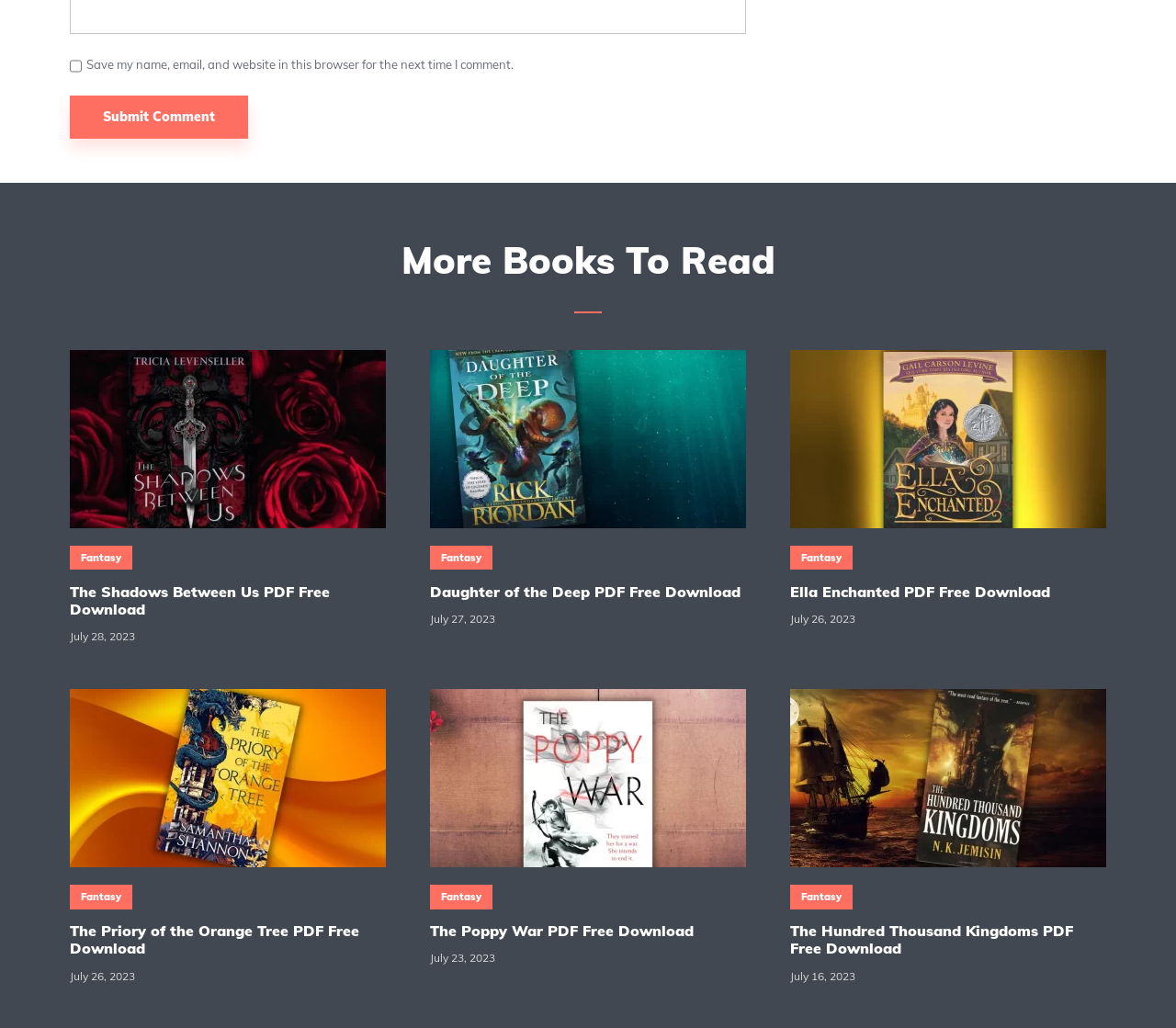Locate the bounding box coordinates of the clickable area needed to fulfill the instruction: "Submit a comment".

[0.059, 0.093, 0.211, 0.135]